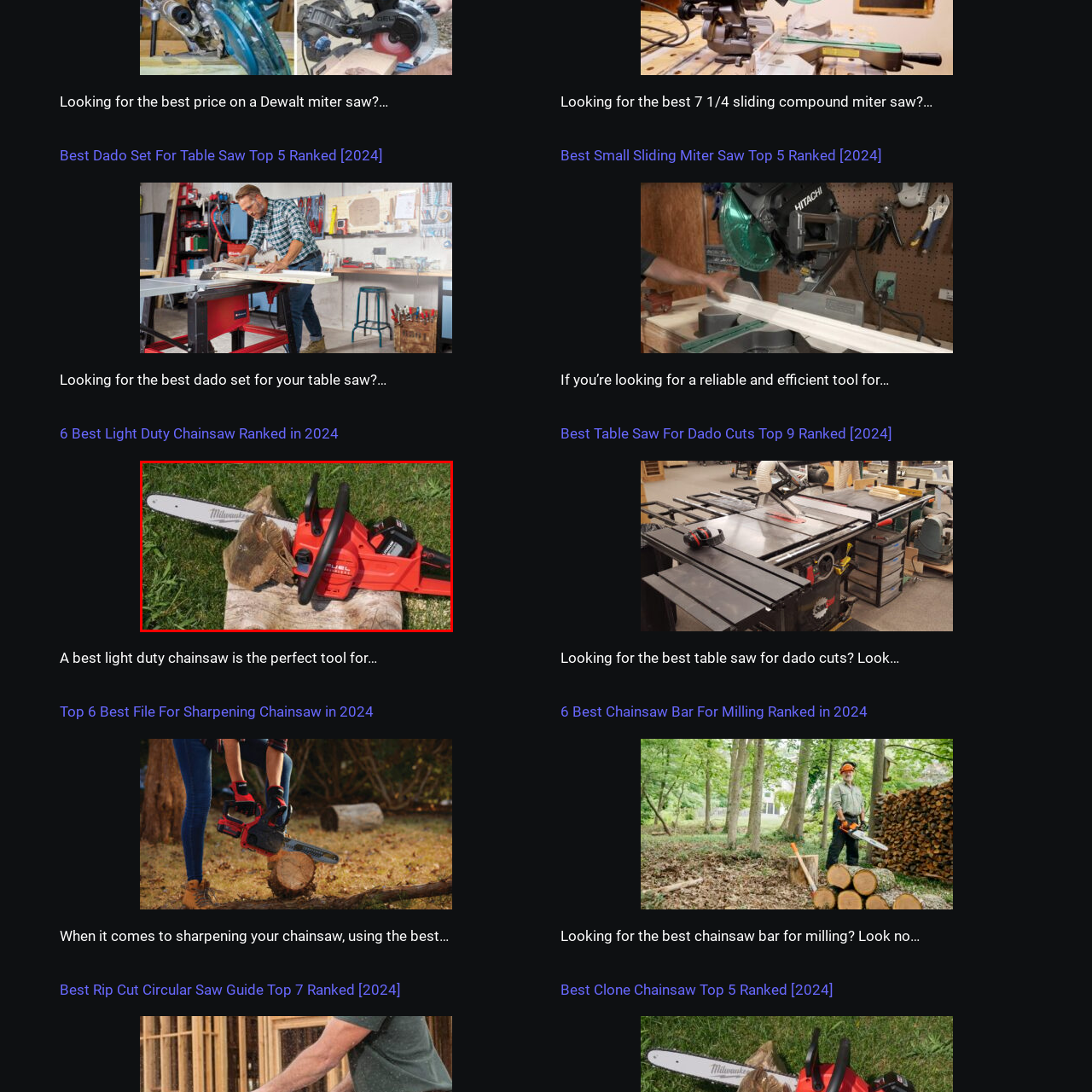View the image inside the red-bordered box and answer the given question using a single word or phrase:
What is the context in which the chainsaw would be essential?

Outdoor or gardening context